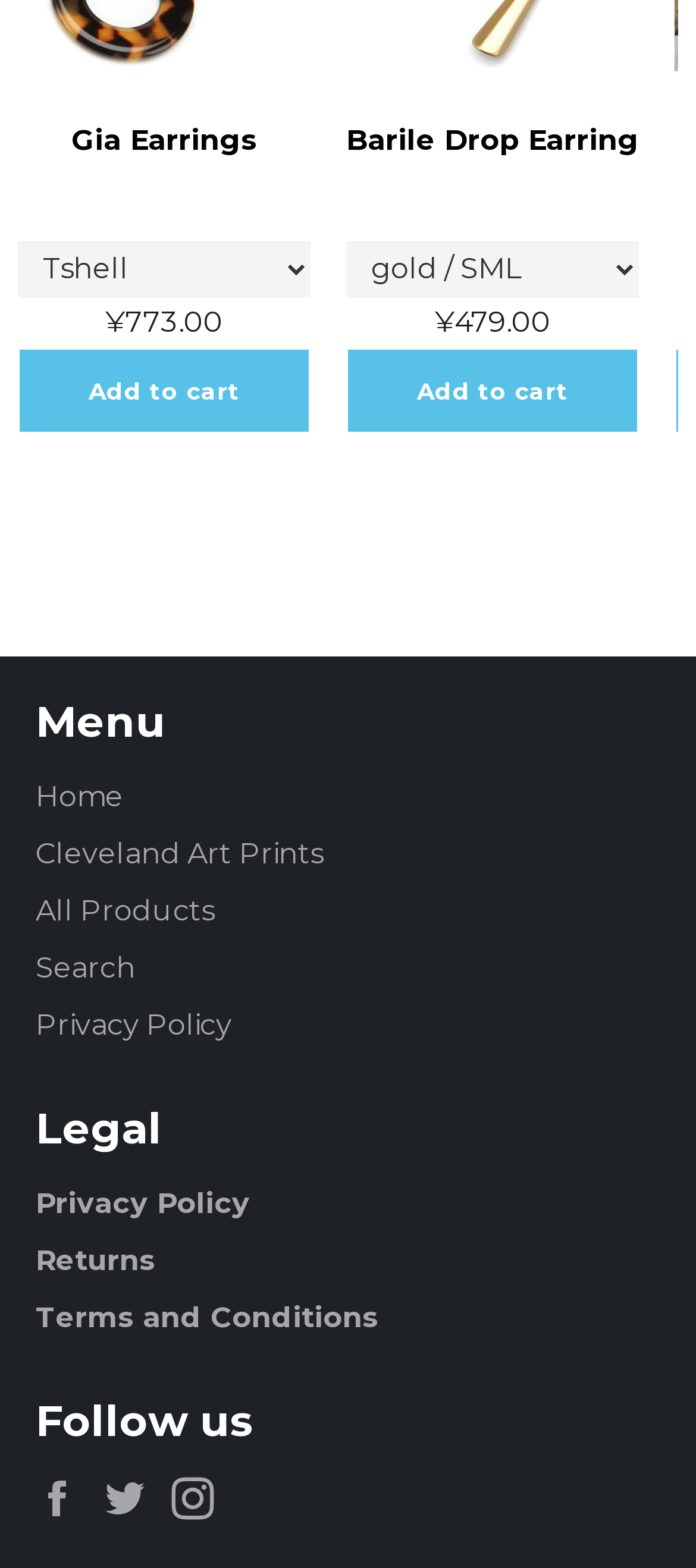Determine the bounding box coordinates of the target area to click to execute the following instruction: "Go to Home page."

[0.051, 0.497, 0.177, 0.518]